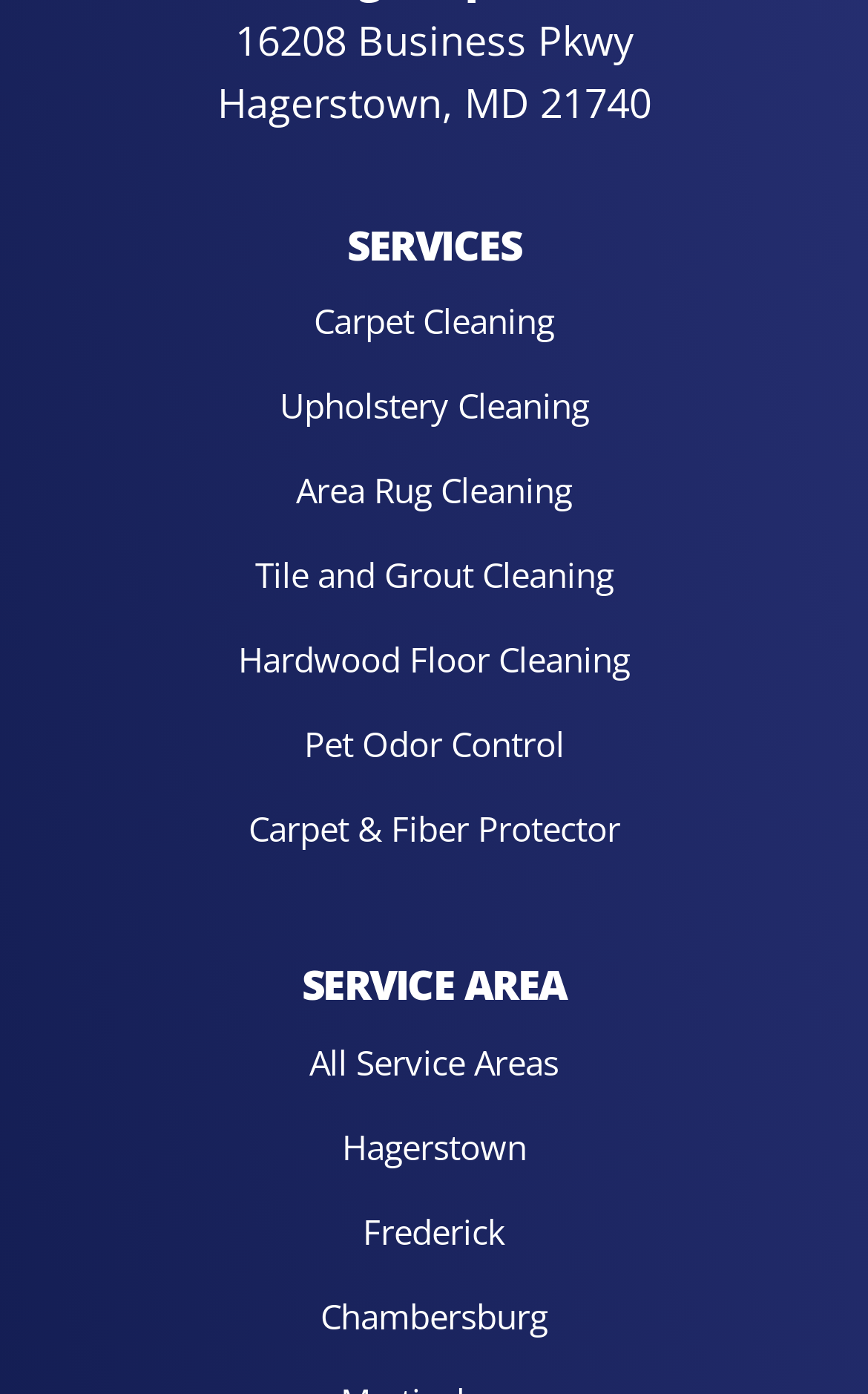Please find the bounding box for the following UI element description. Provide the coordinates in (top-left x, top-left y, bottom-right x, bottom-right y) format, with values between 0 and 1: Carpet Cleaning

[0.362, 0.215, 0.638, 0.248]